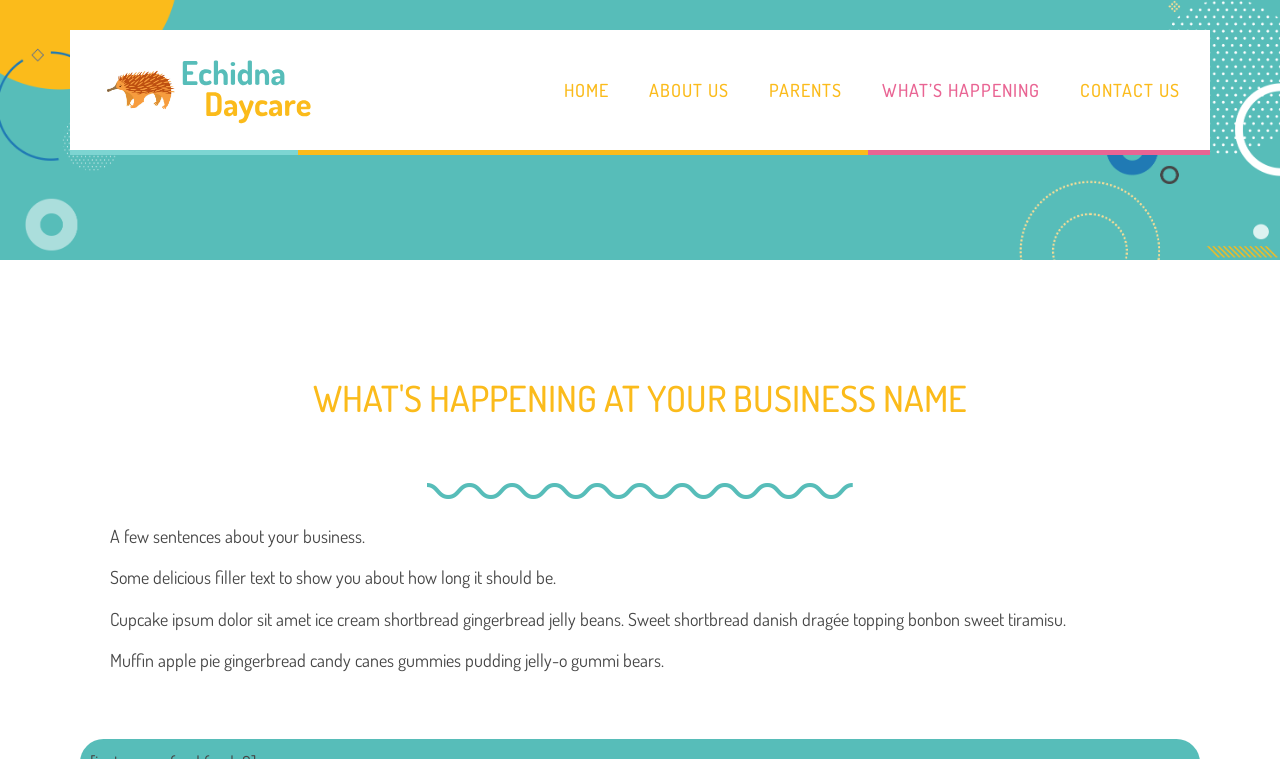How many links are in the top navigation bar? From the image, respond with a single word or brief phrase.

5